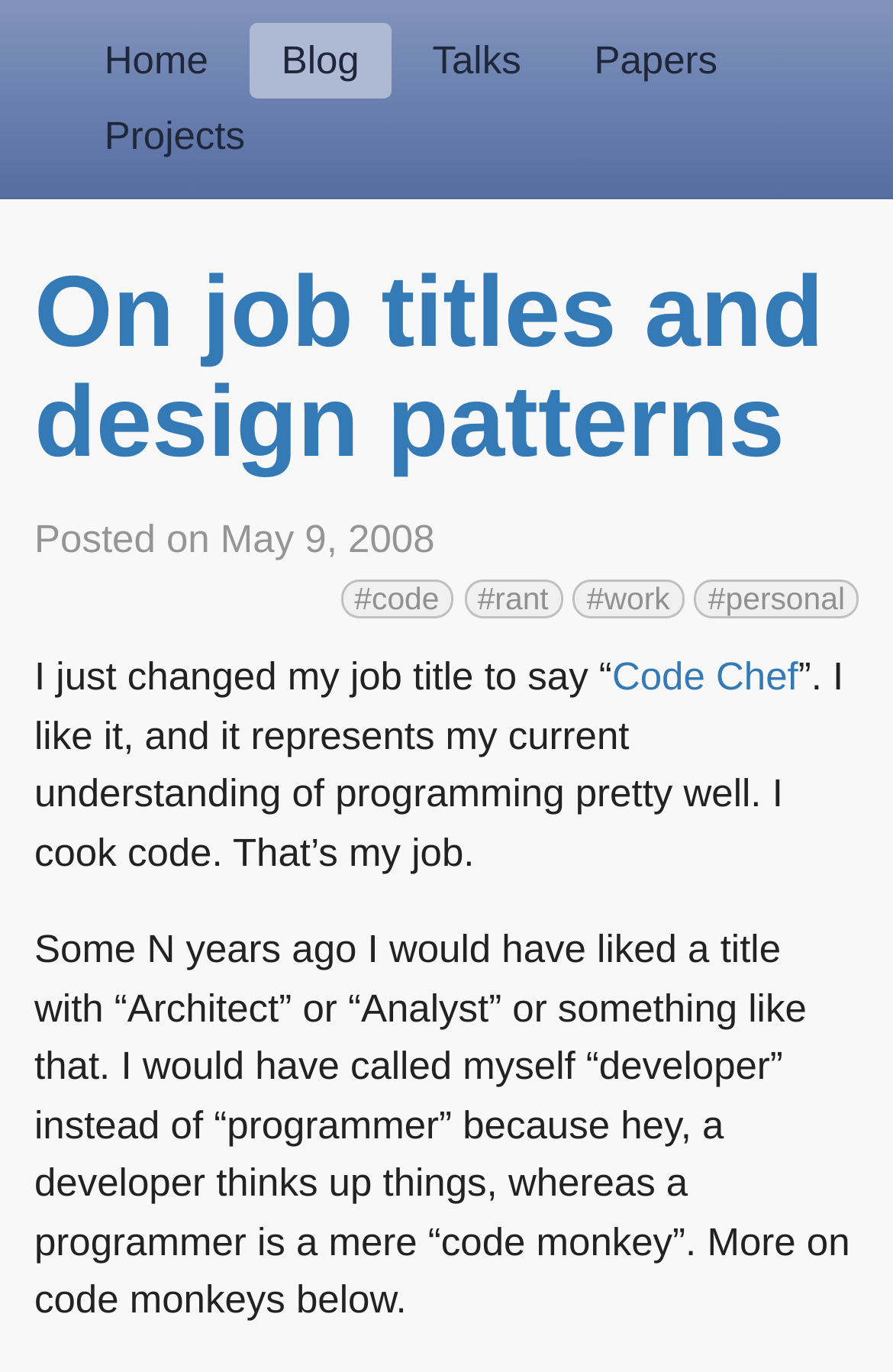Please identify the bounding box coordinates of the element I need to click to follow this instruction: "jump to code section".

[0.381, 0.422, 0.507, 0.451]